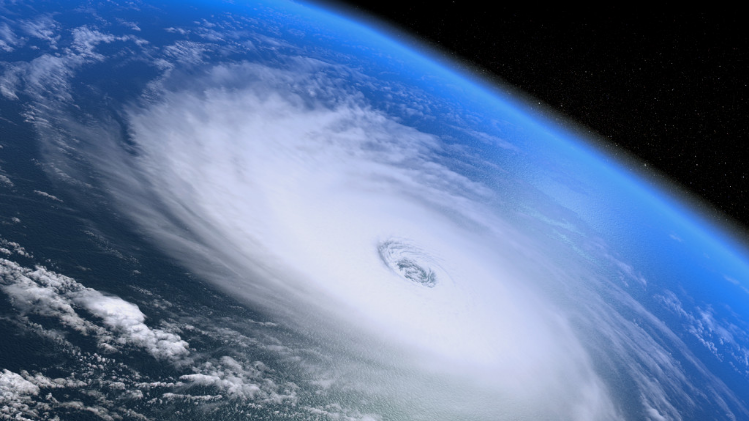Give an elaborate caption for the image.

The image captures a breathtaking view of a massive hurricane as seen from space, showcasing its spiraling formation with a formidable eye at the center. The swirling clouds, illuminated by the sun, contrast sharply against the deep blue of the ocean below and the dark expanse of space above. This dramatic perspective highlights the sheer power and beauty of nature’s most intense storms, emphasizing the critical importance of preparedness and safety when facing such natural disasters. This visual representation serves as a reminder of the forces that can impact communities and the need for thorough planning and swift action in the aftermath of severe weather events.